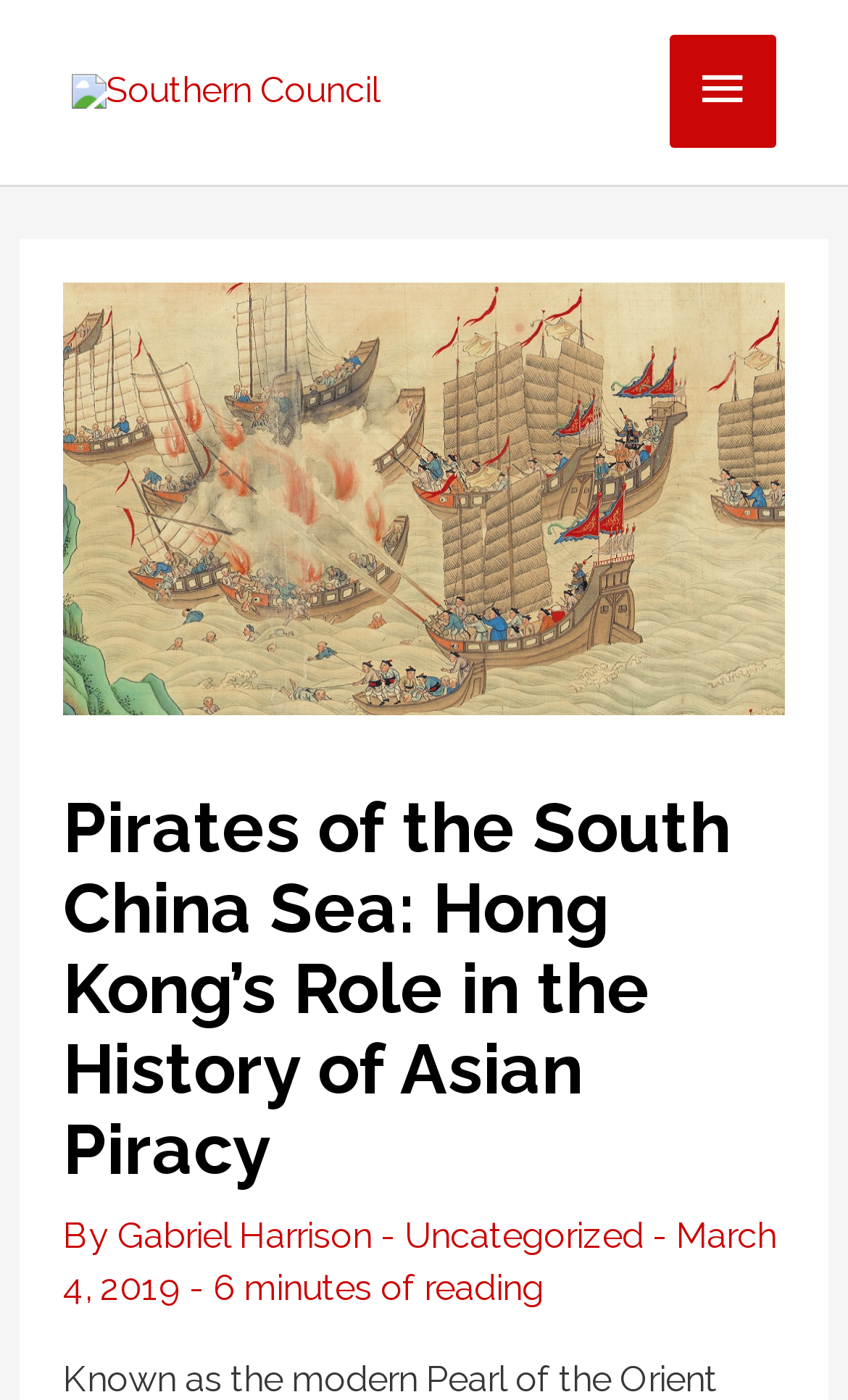Find the bounding box coordinates for the element described here: "Gabriel Harrison".

[0.138, 0.868, 0.448, 0.898]